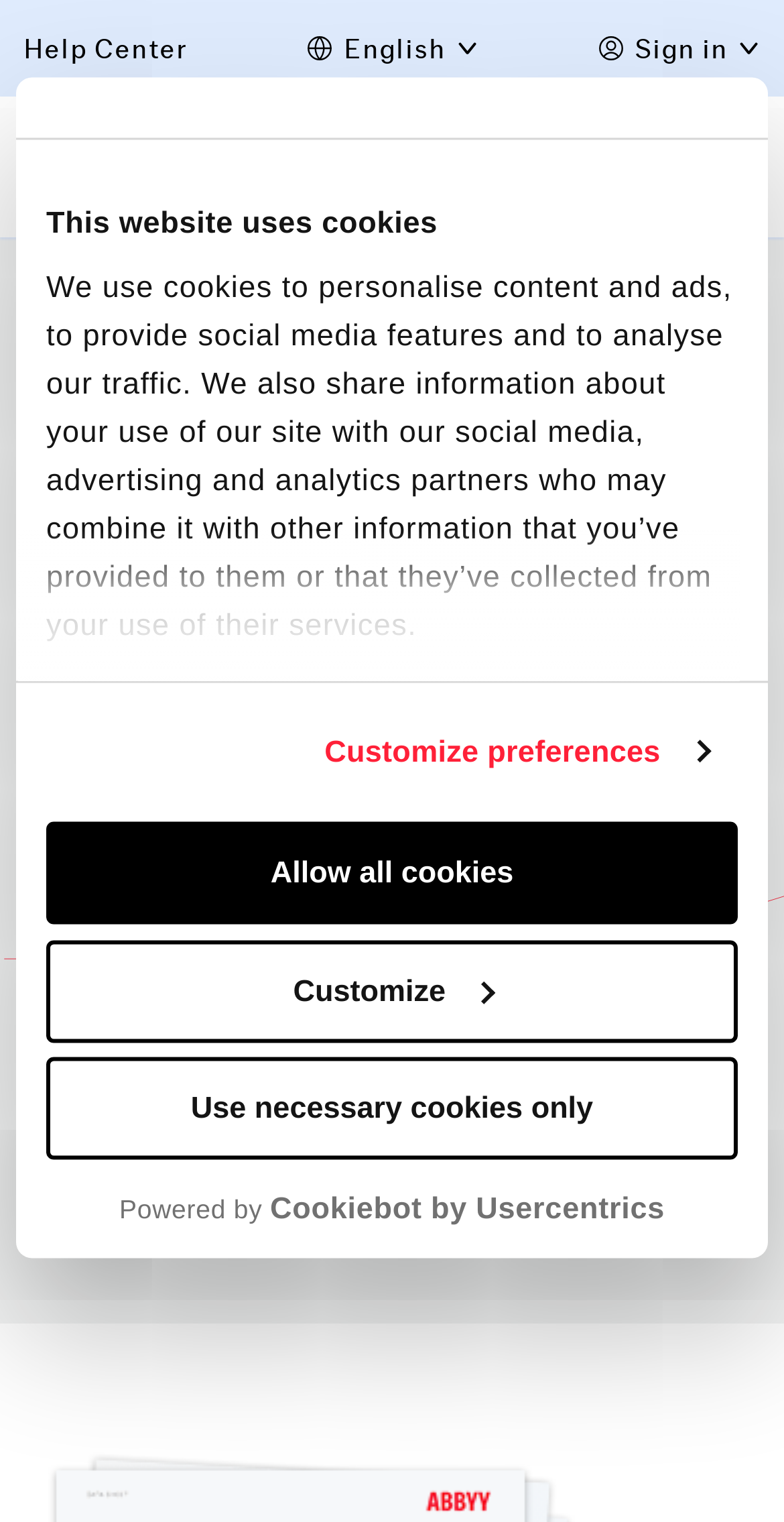Locate the coordinates of the bounding box for the clickable region that fulfills this instruction: "Find me on Mastodon".

None